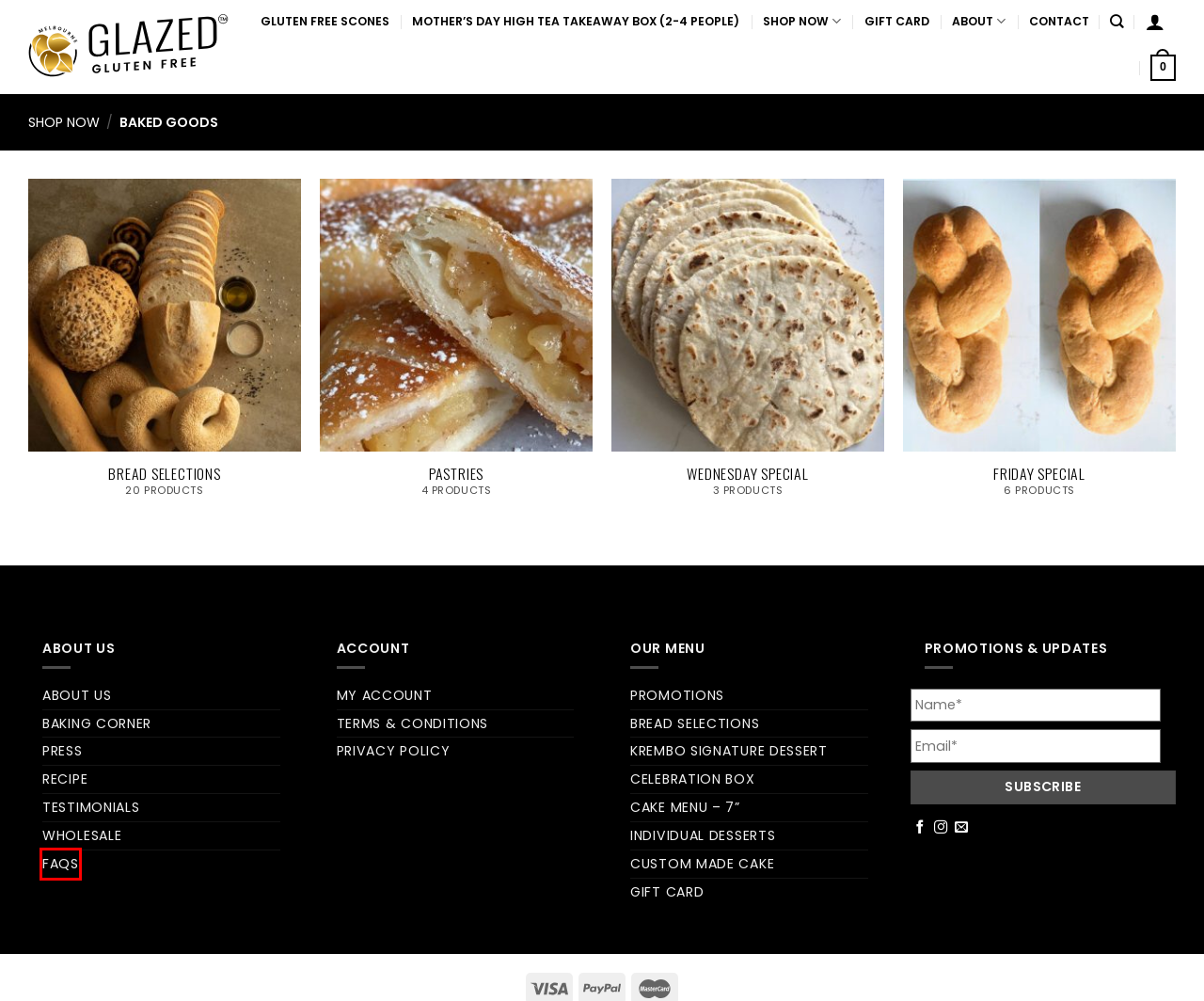Given a webpage screenshot with a red bounding box around a particular element, identify the best description of the new webpage that will appear after clicking on the element inside the red bounding box. Here are the candidates:
A. Cart - Glazed Gluten Free
B. FAQs - Glazed Gluten Free
C. Individual desserts Archives - Glazed Gluten Free
D. Recipe - Glazed Gluten Free
E. Shop Now - Glazed Gluten Free
F. Privacy Policy - Glazed Gluten Free
G. Press - Glazed Gluten Free
H. Testimonials - Glazed Gluten Free

B